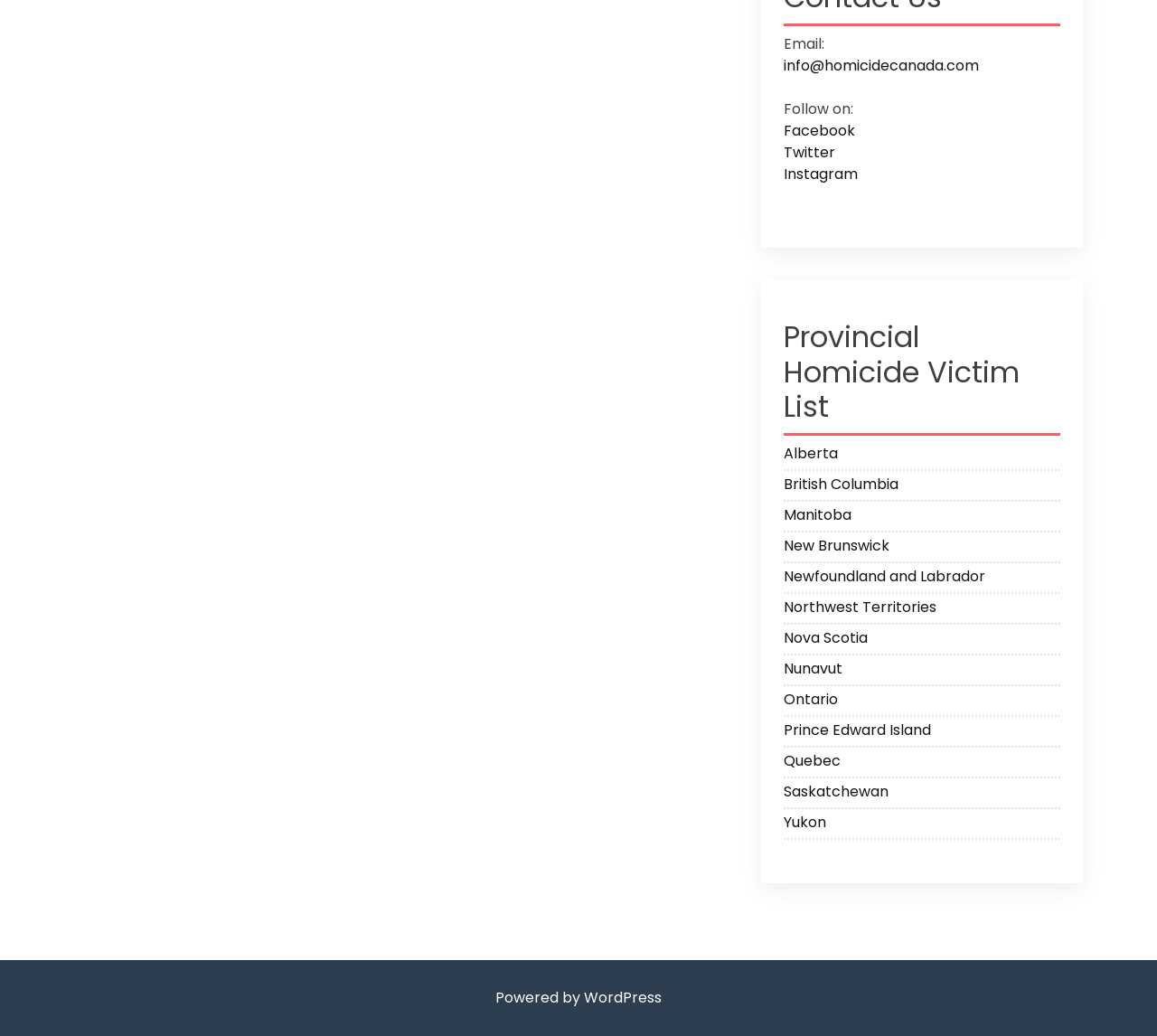Specify the bounding box coordinates of the area to click in order to execute this command: 'Follow on Facebook'. The coordinates should consist of four float numbers ranging from 0 to 1, and should be formatted as [left, top, right, bottom].

[0.677, 0.116, 0.739, 0.136]